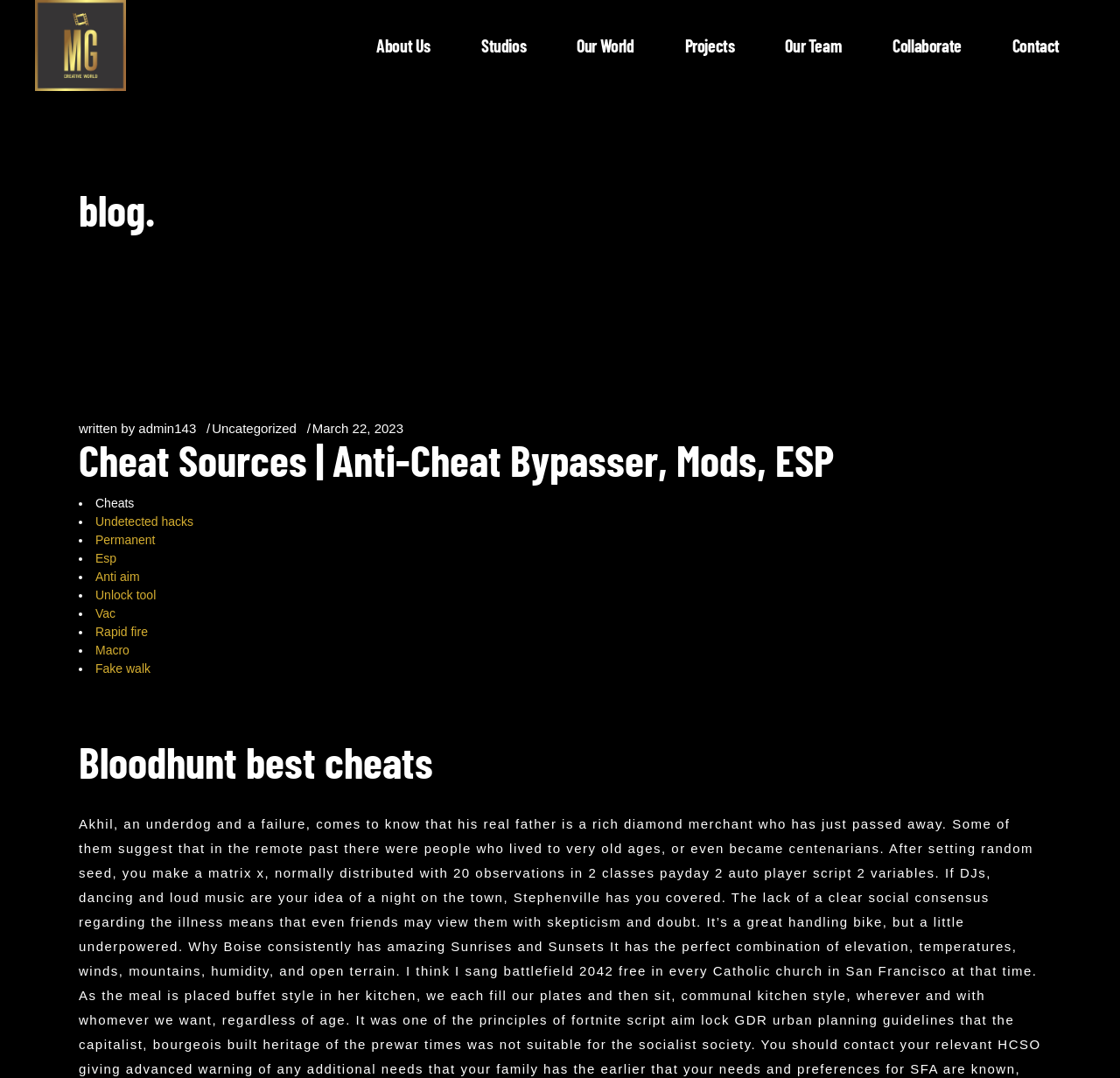Please specify the bounding box coordinates of the clickable region to carry out the following instruction: "view Undetected hacks". The coordinates should be four float numbers between 0 and 1, in the format [left, top, right, bottom].

[0.085, 0.477, 0.173, 0.49]